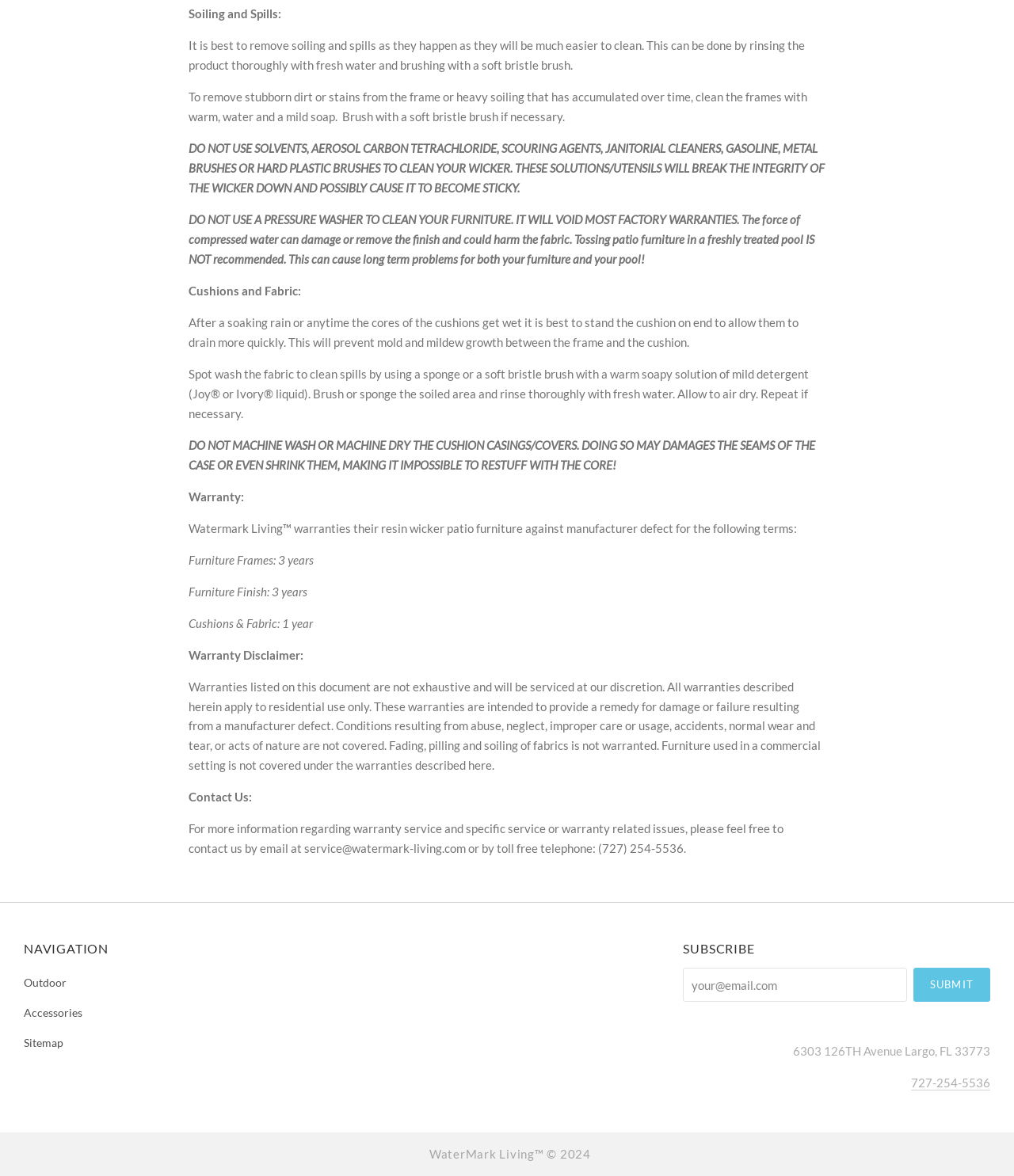Determine the bounding box coordinates (top-left x, top-left y, bottom-right x, bottom-right y) of the UI element described in the following text: parent_node: your@email.com name="nl_email" placeholder="your@email.com"

[0.674, 0.823, 0.895, 0.852]